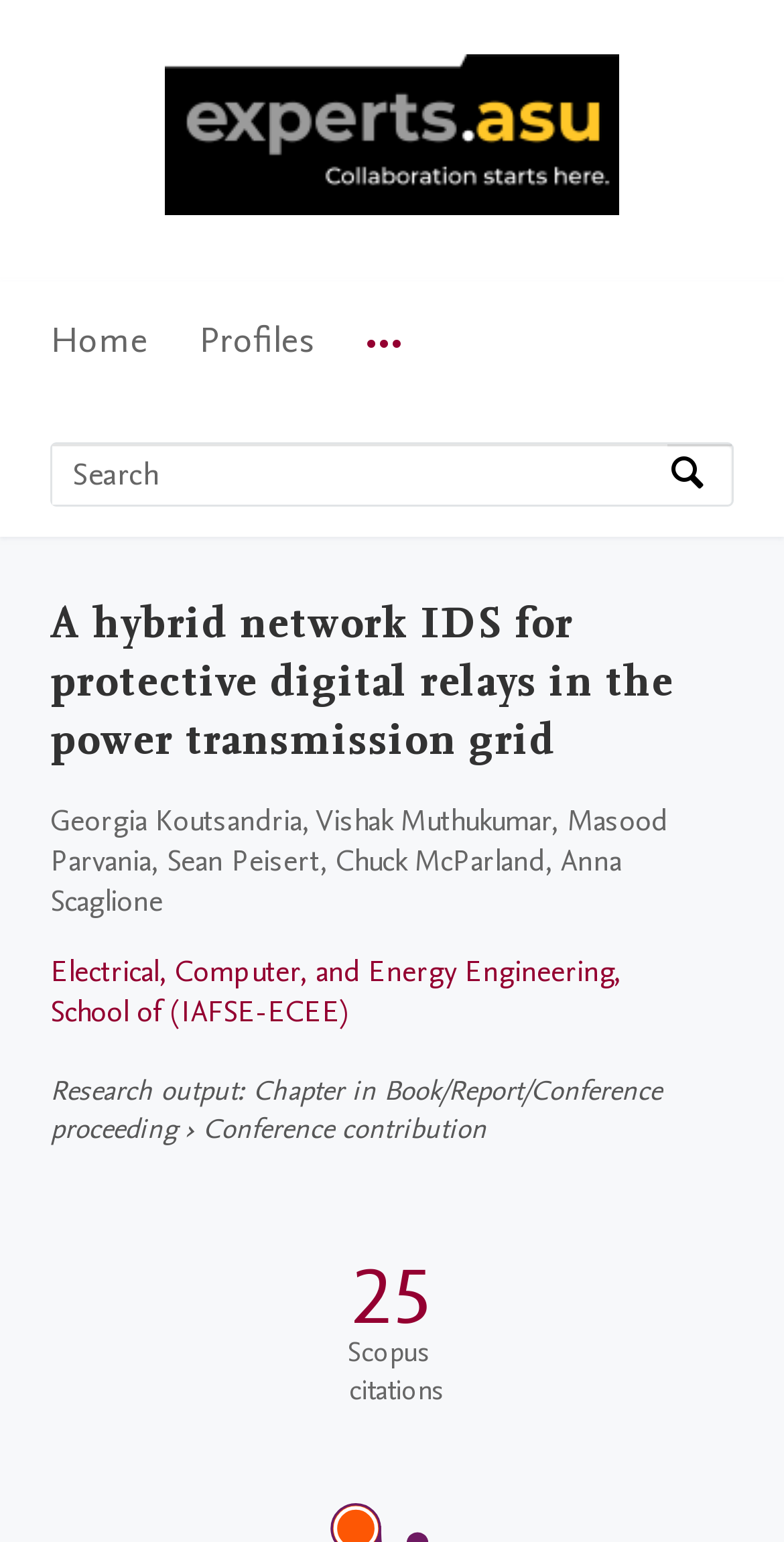Please specify the bounding box coordinates of the clickable region necessary for completing the following instruction: "Go to Arizona State University Home". The coordinates must consist of four float numbers between 0 and 1, i.e., [left, top, right, bottom].

[0.21, 0.119, 0.79, 0.147]